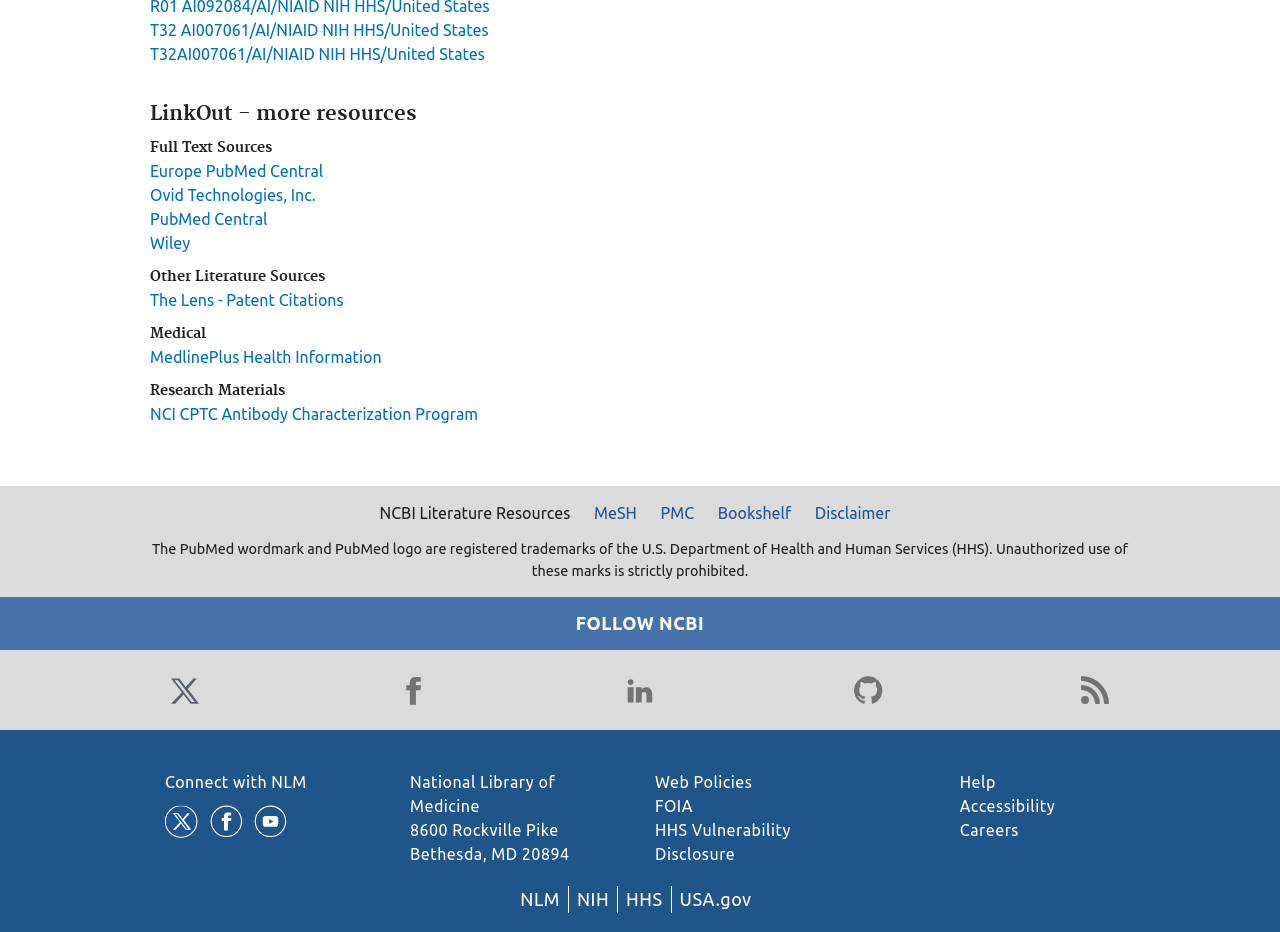What is the name of the department?
Provide a detailed and well-explained answer to the question.

I found the answer by looking at the links at the bottom of the webpage, where it says 'HHS'.